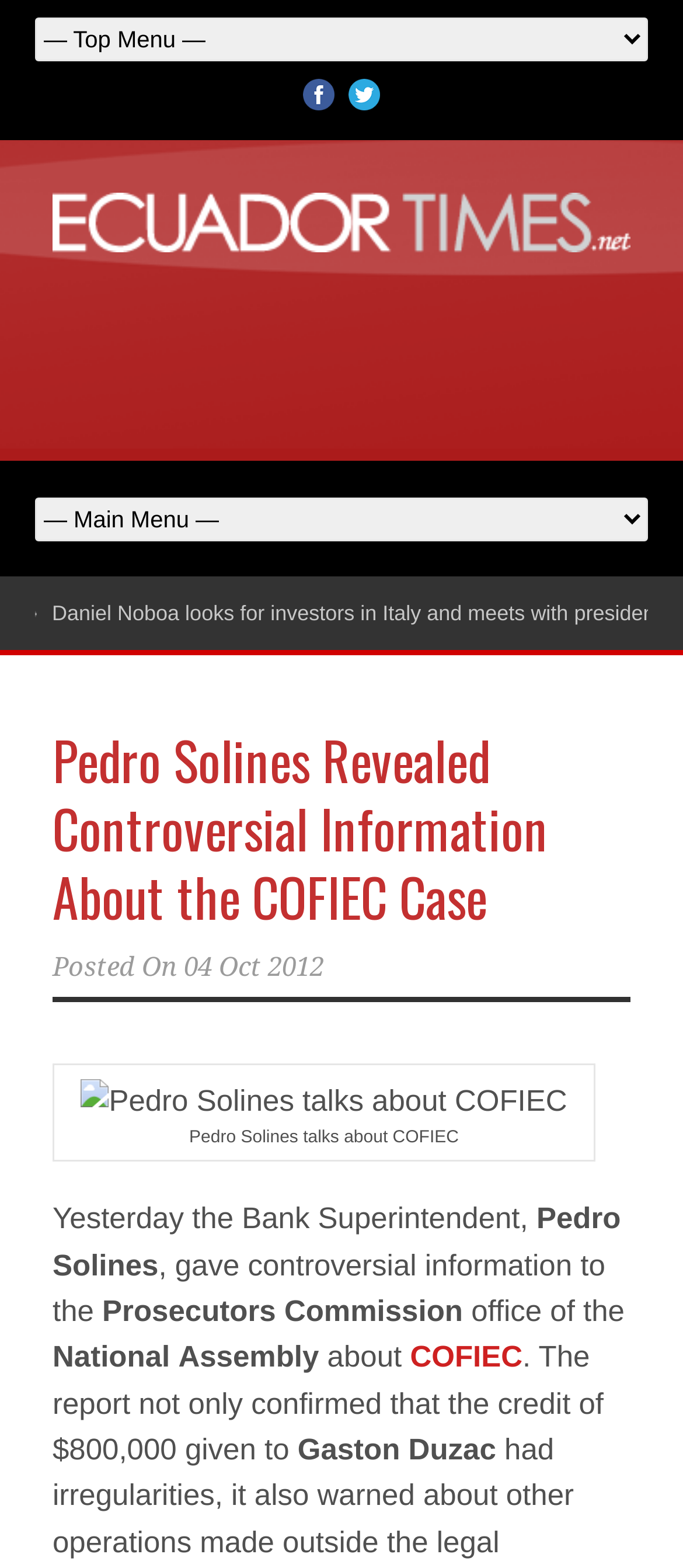How much credit was given to Gaston Duzac?
Please respond to the question thoroughly and include all relevant details.

I found the answer by reading the text of the article, which says 'The report not only confirmed that the credit of $800,000 given to Gaston Duzac...'. This suggests that Gaston Duzac received a credit of $800,000.